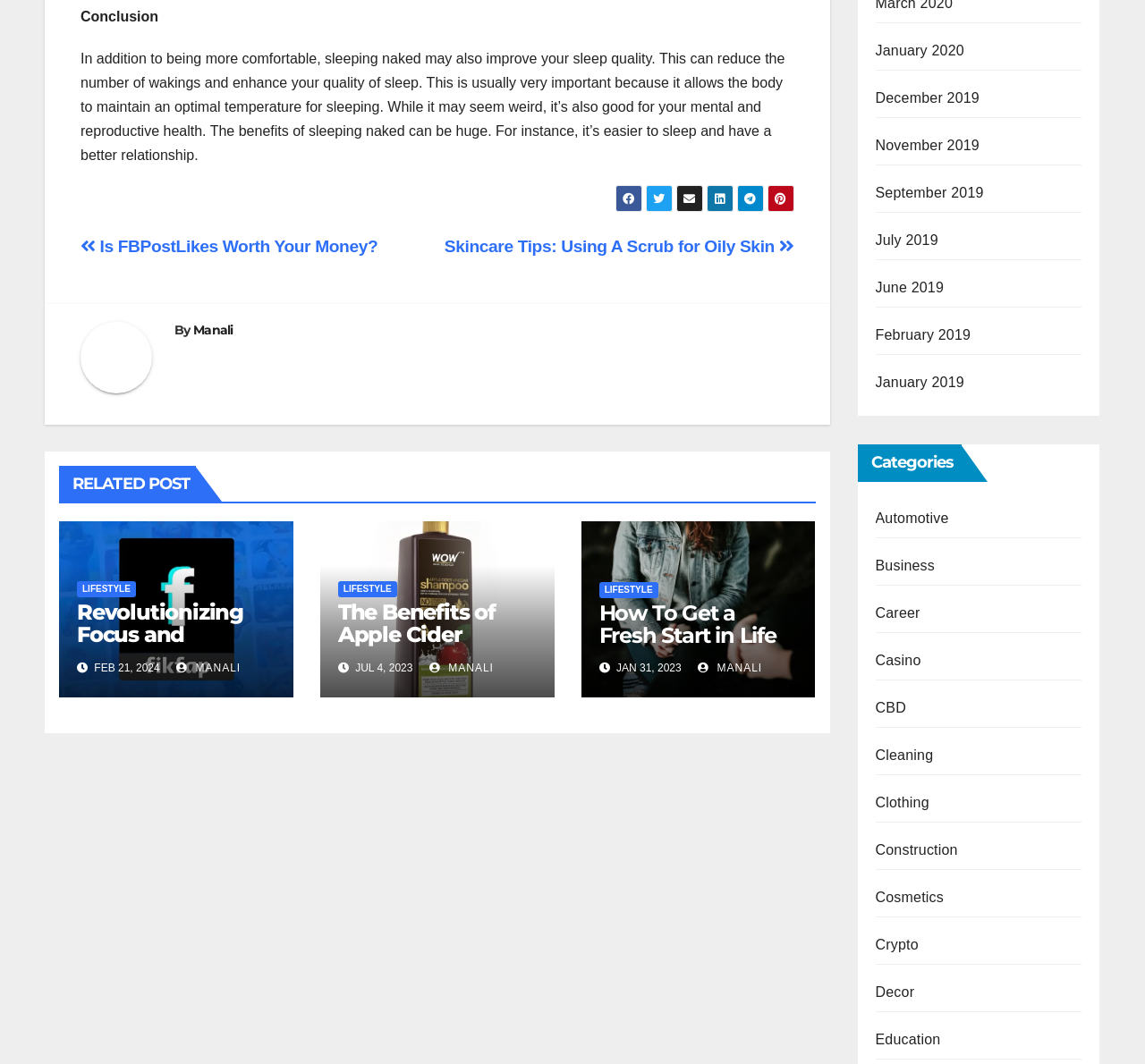What is the category of the related post 'Revolutionizing Focus and Productivity with FikFap App'?
Using the information from the image, provide a comprehensive answer to the question.

The category of the related post can be determined by looking at the link 'LIFESTYLE' above the heading 'Revolutionizing Focus and Productivity with FikFap App'.